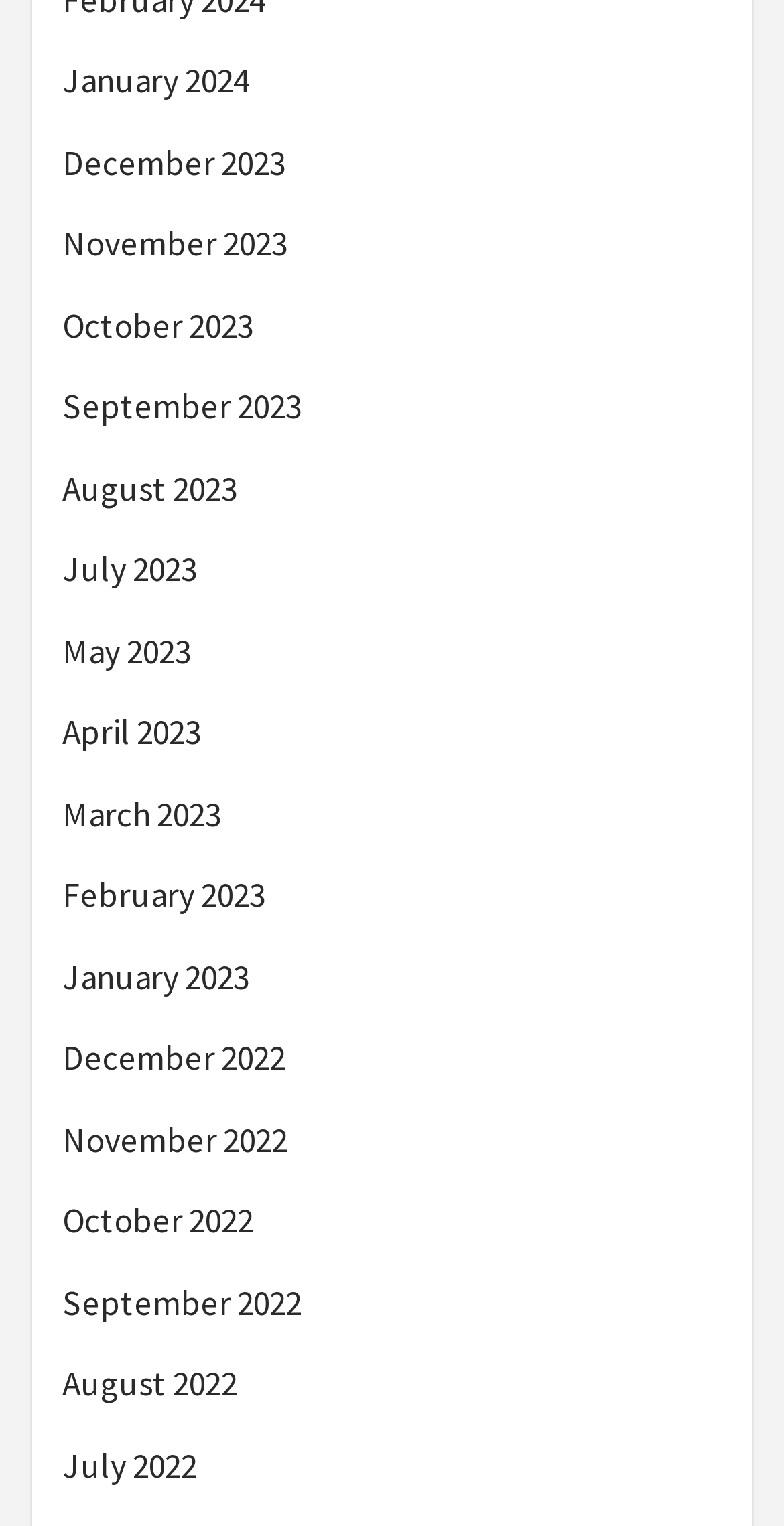What is the month listed below December 2023?
Using the image provided, answer with just one word or phrase.

November 2023